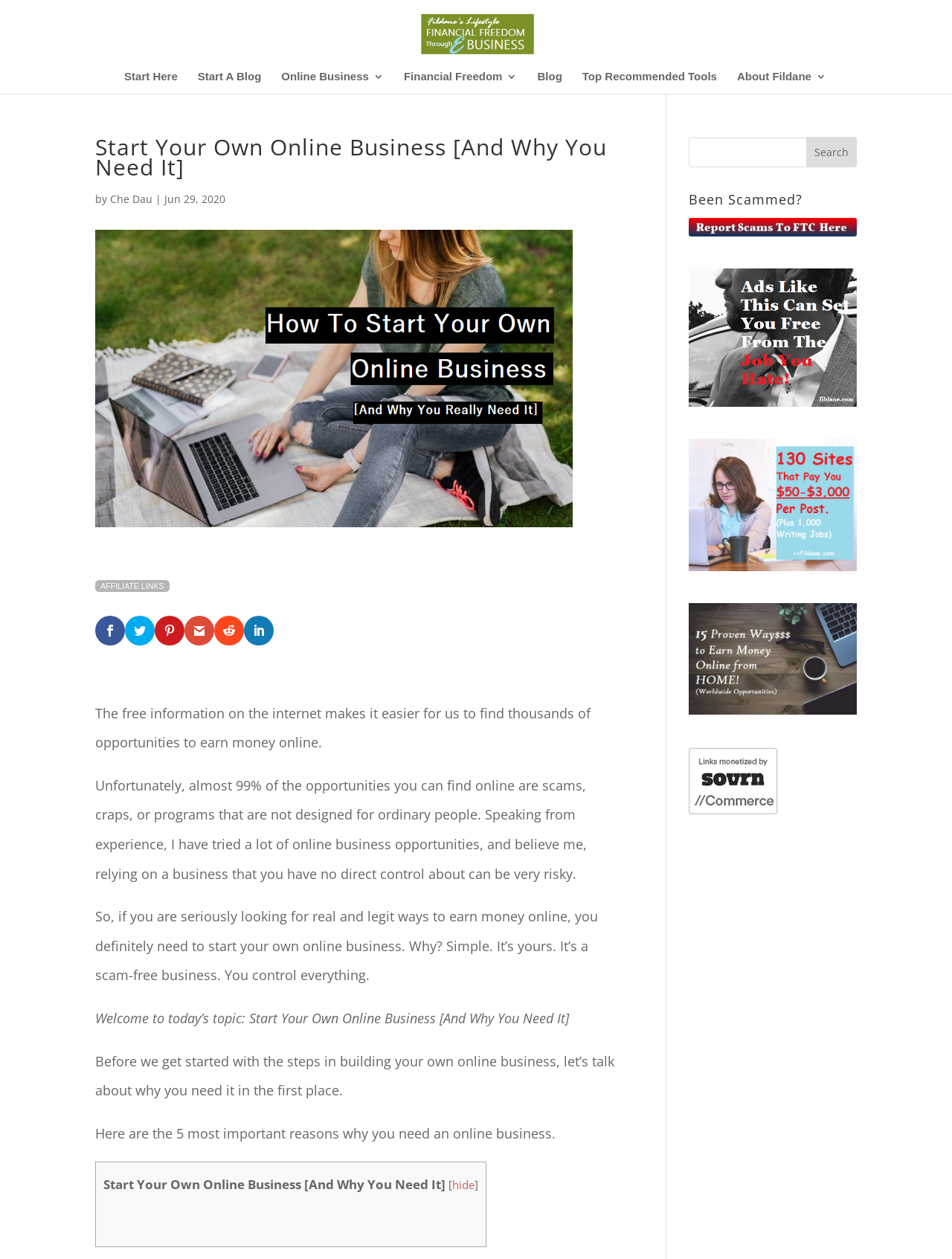Highlight the bounding box coordinates of the element you need to click to perform the following instruction: "Click on 'Start Here'."

[0.131, 0.057, 0.187, 0.074]